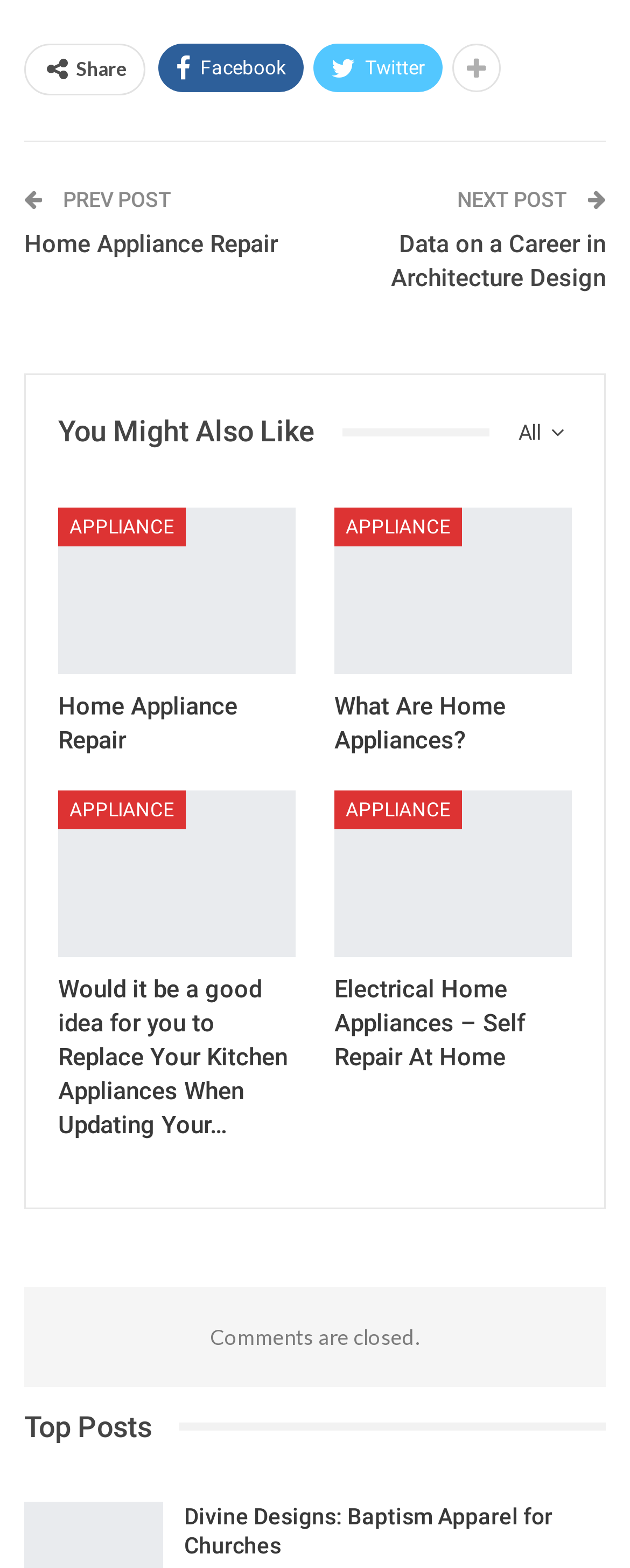Find the bounding box coordinates for the element that must be clicked to complete the instruction: "Read about Data on a Career in Architecture Design". The coordinates should be four float numbers between 0 and 1, indicated as [left, top, right, bottom].

[0.621, 0.147, 0.962, 0.187]